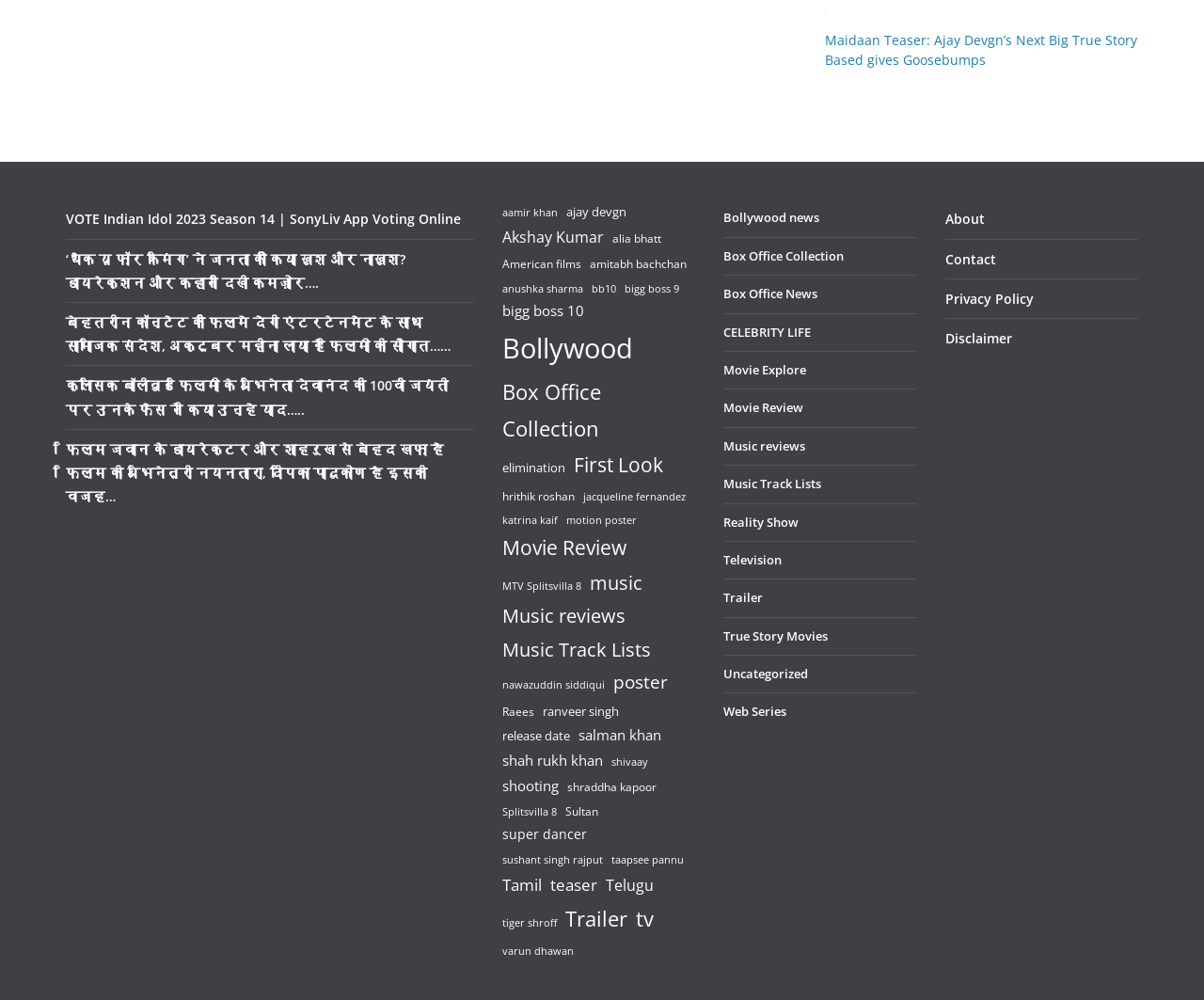Please identify the bounding box coordinates of the element's region that I should click in order to complete the following instruction: "Learn more about Karolina Block". The bounding box coordinates consist of four float numbers between 0 and 1, i.e., [left, top, right, bottom].

None